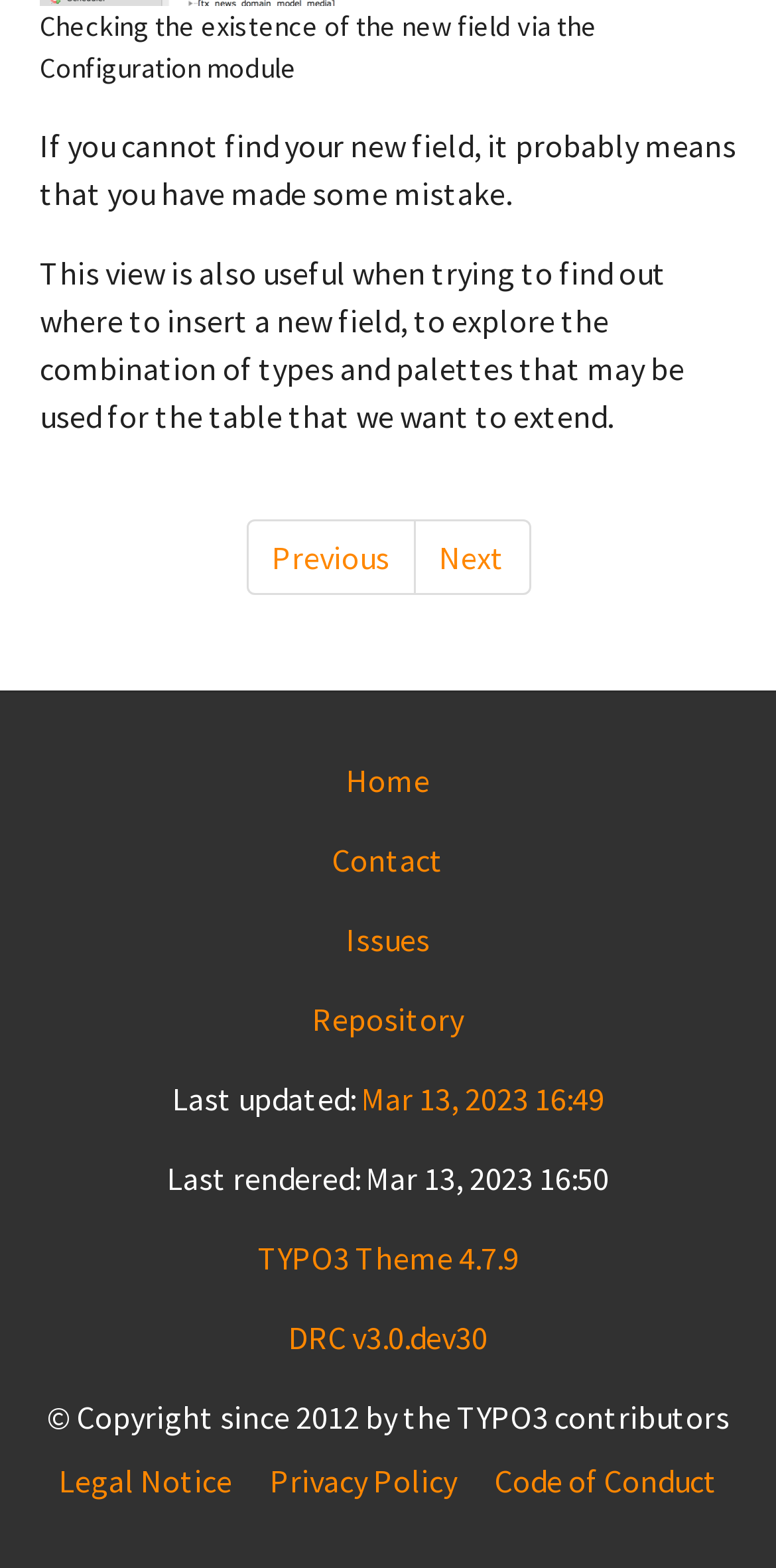Can you look at the image and give a comprehensive answer to the question:
What is the purpose of this view?

This question can be answered by reading the StaticText element with ID 311, which states that 'This view is also useful when trying to find out where to insert a new field, to explore the combination of types and palettes that may be used for the table that we want to extend.'